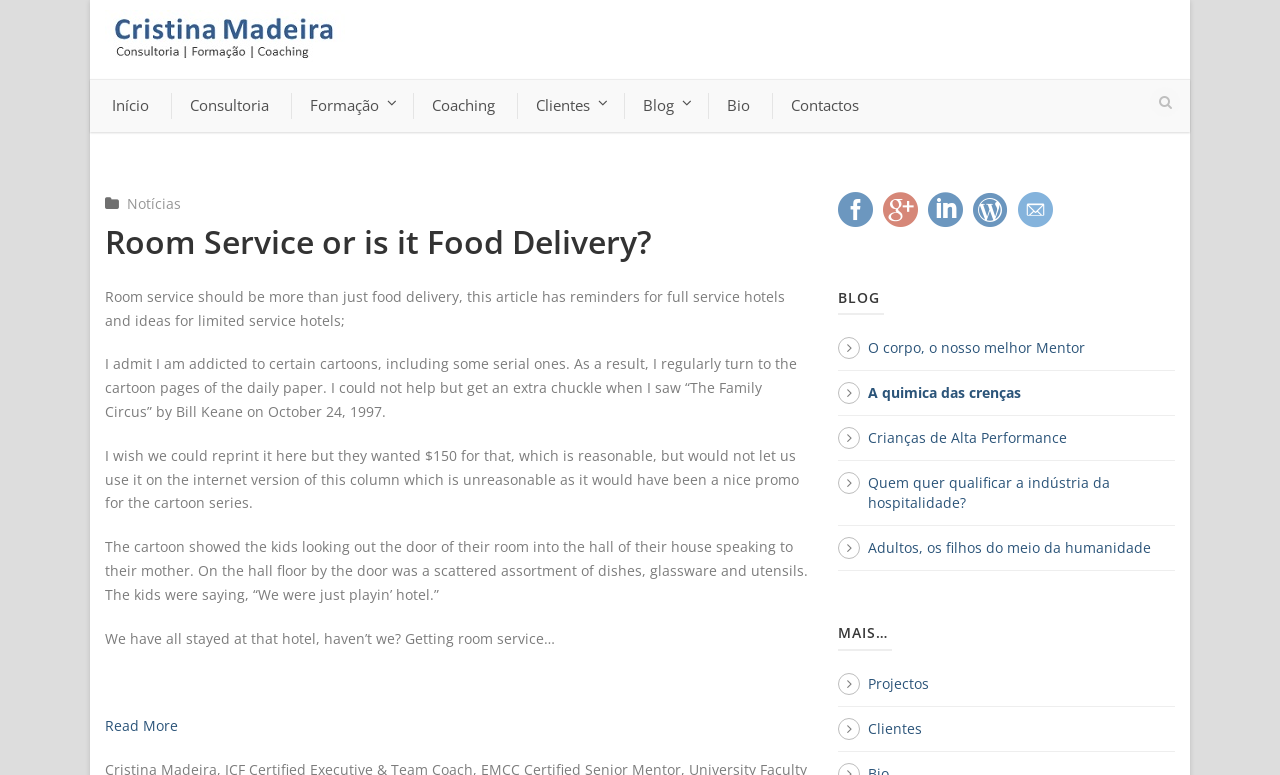Using a single word or phrase, answer the following question: 
How many social media links are there?

5